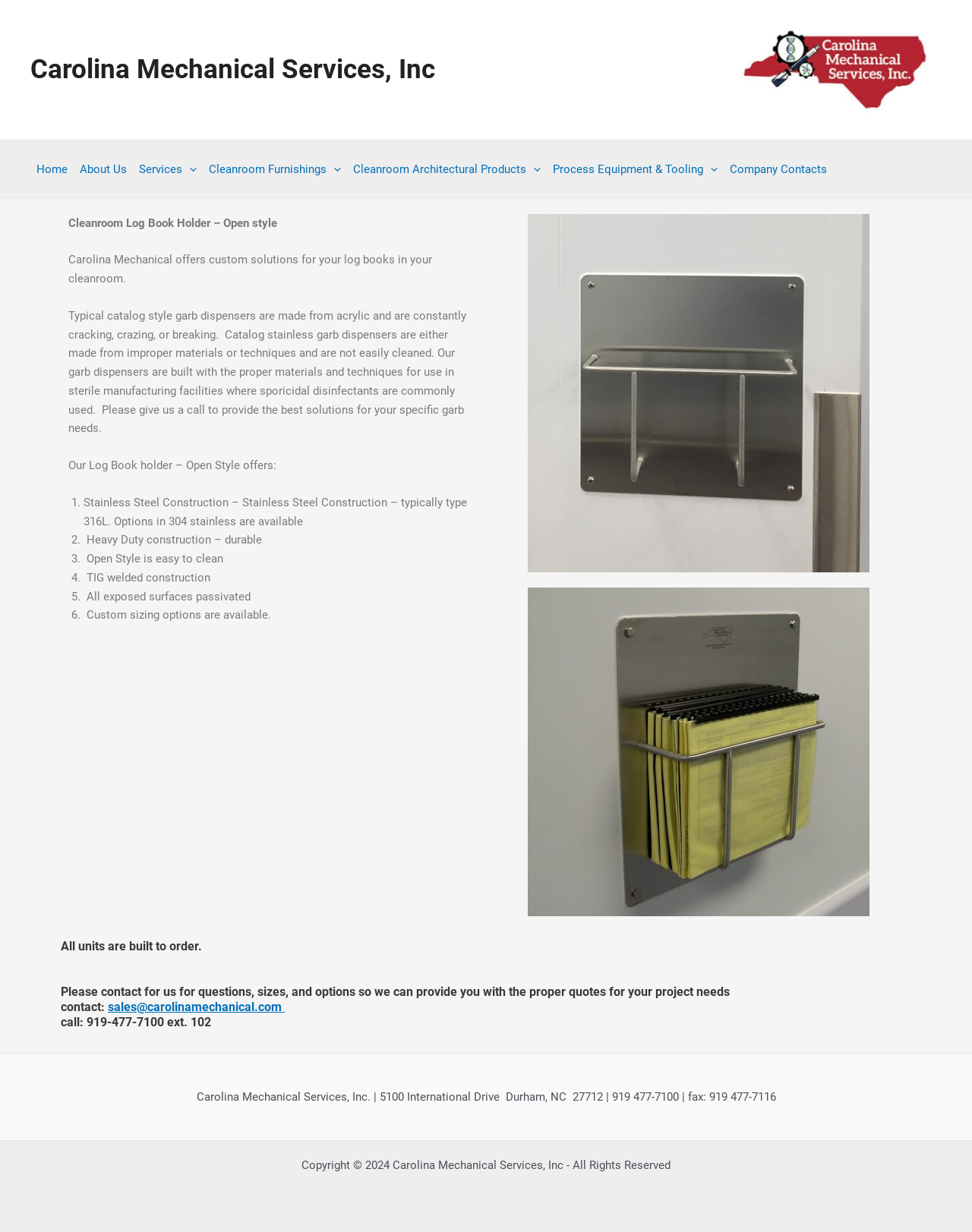Locate the bounding box coordinates of the UI element described by: "Cleanroom Architectural Products". Provide the coordinates as four float numbers between 0 and 1, formatted as [left, top, right, bottom].

[0.357, 0.114, 0.562, 0.161]